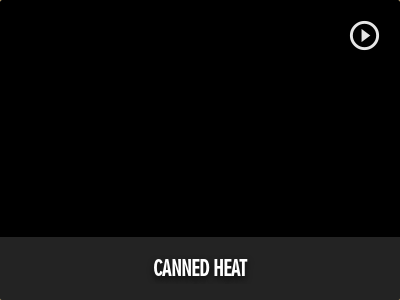Please reply to the following question using a single word or phrase: 
What is the icon in the top right corner?

Play button